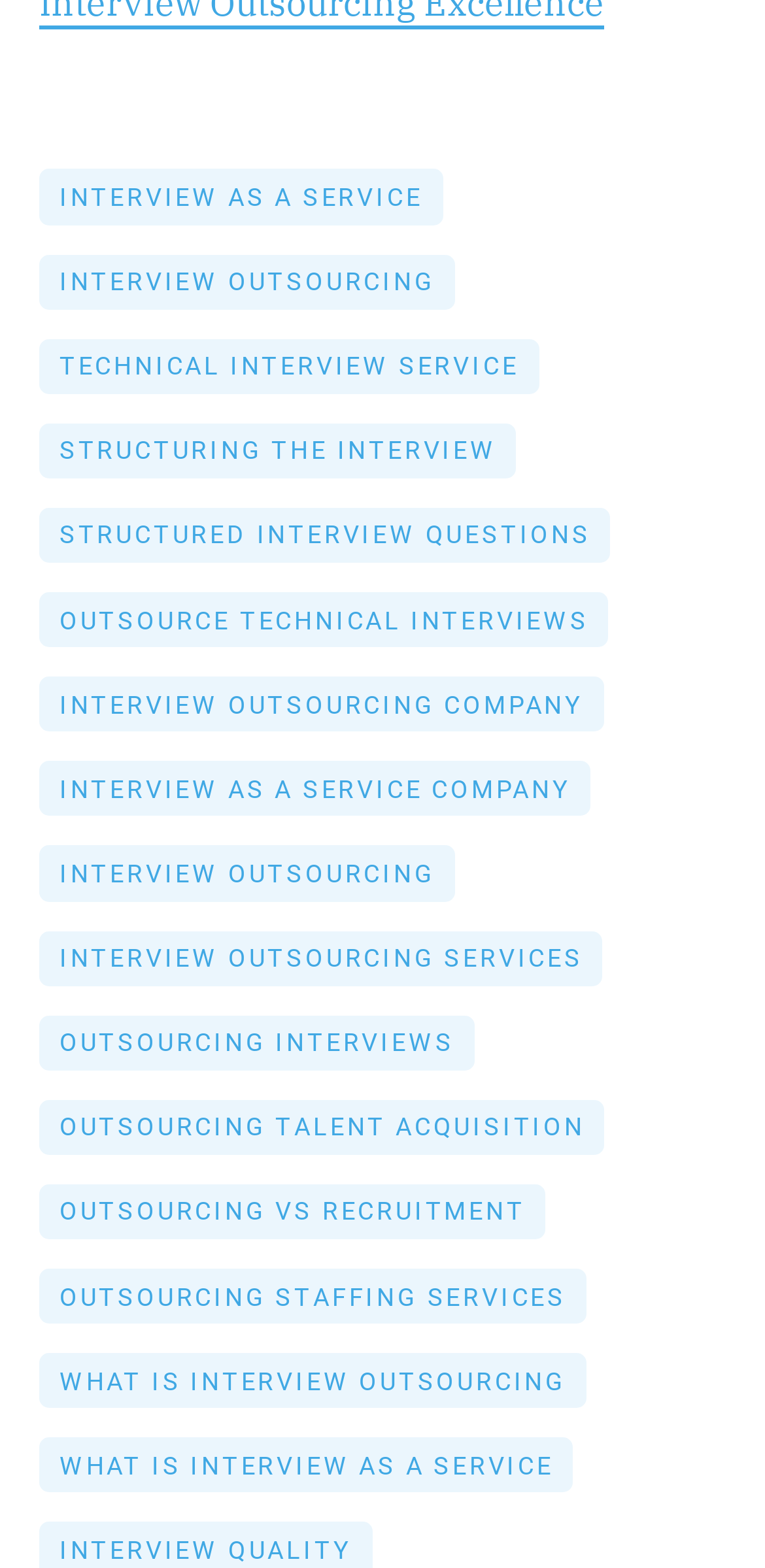Please identify the bounding box coordinates of the element on the webpage that should be clicked to follow this instruction: "Click on INTERVIEW AS A SERVICE". The bounding box coordinates should be given as four float numbers between 0 and 1, formatted as [left, top, right, bottom].

[0.051, 0.108, 0.617, 0.162]